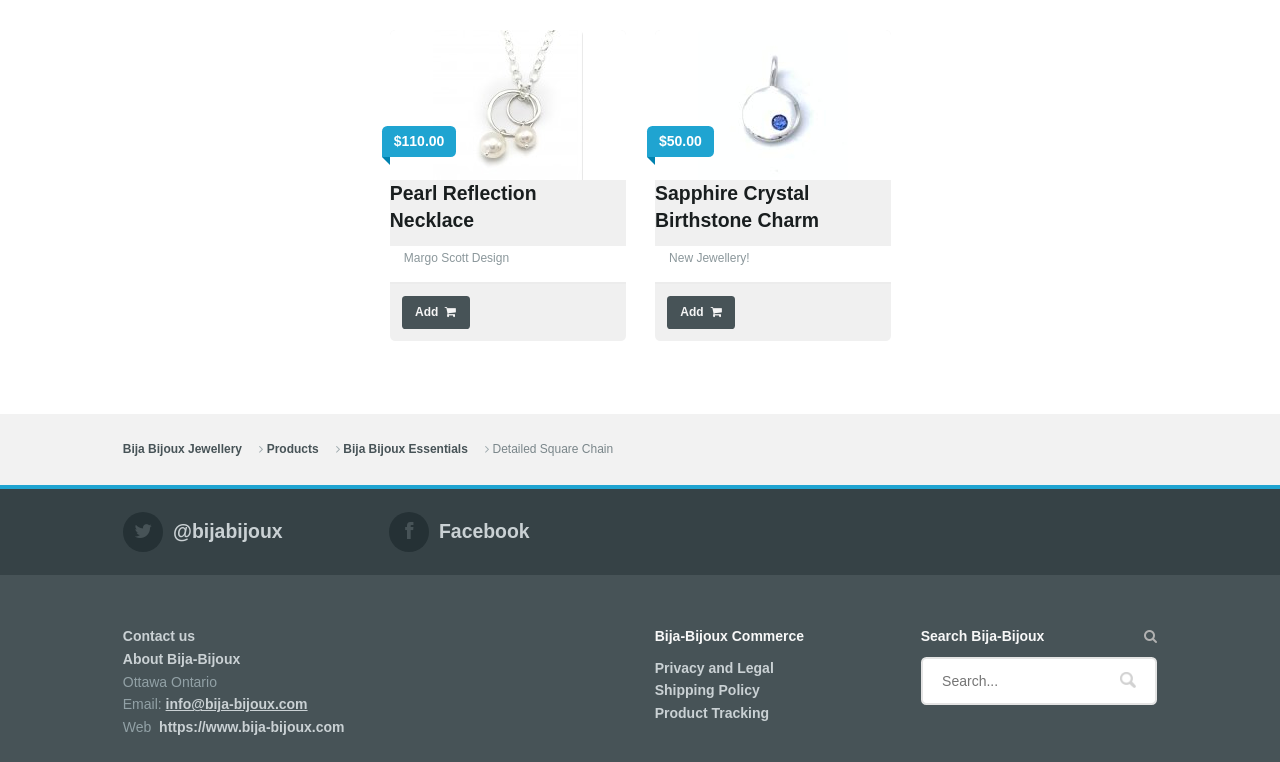How can I contact Bija Bijoux?
Based on the screenshot, provide a one-word or short-phrase response.

info@bija-bijoux.com